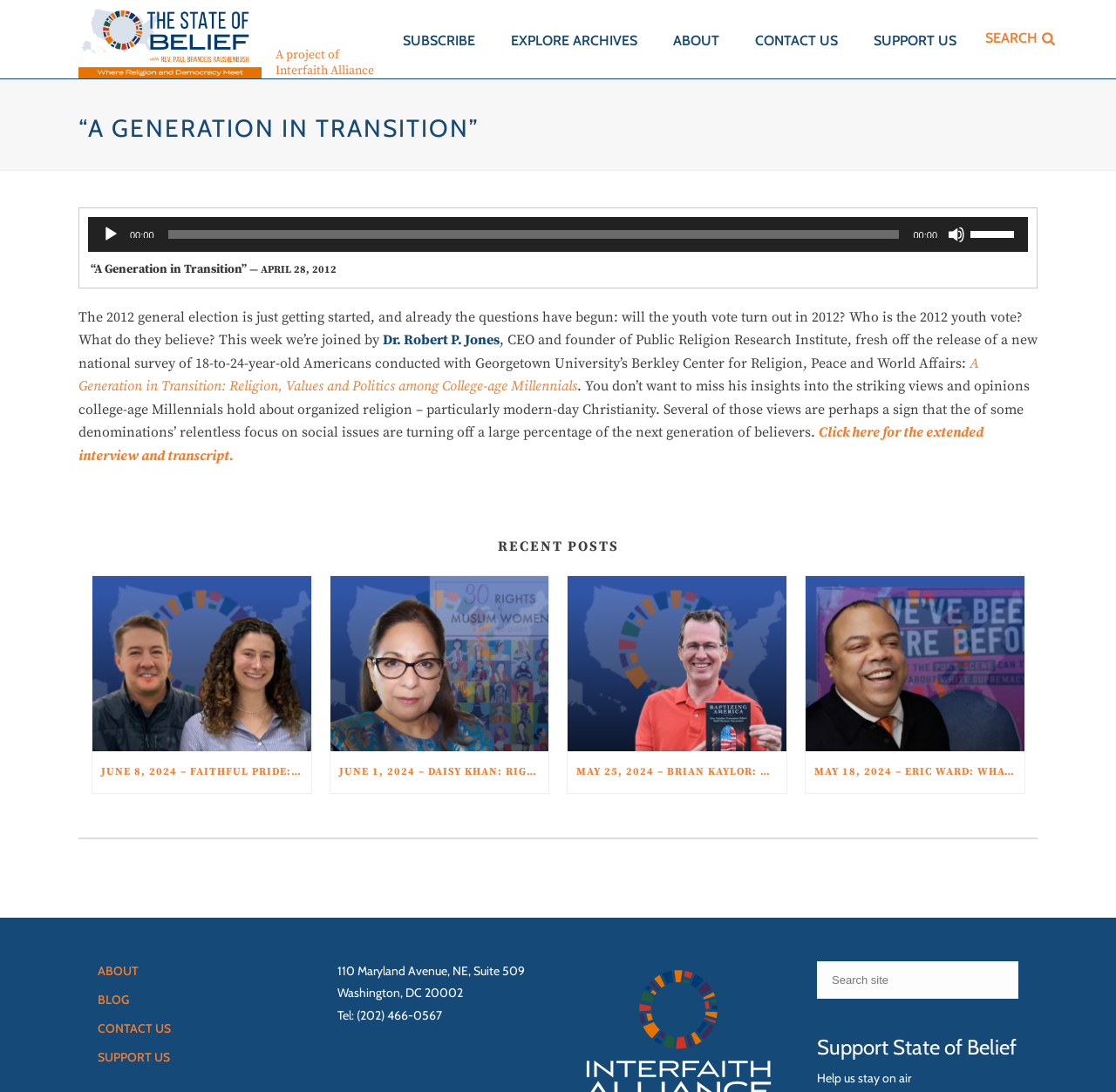Identify the bounding box coordinates for the region of the element that should be clicked to carry out the instruction: "Search for something on the site". The bounding box coordinates should be four float numbers between 0 and 1, i.e., [left, top, right, bottom].

[0.732, 0.88, 0.912, 0.915]